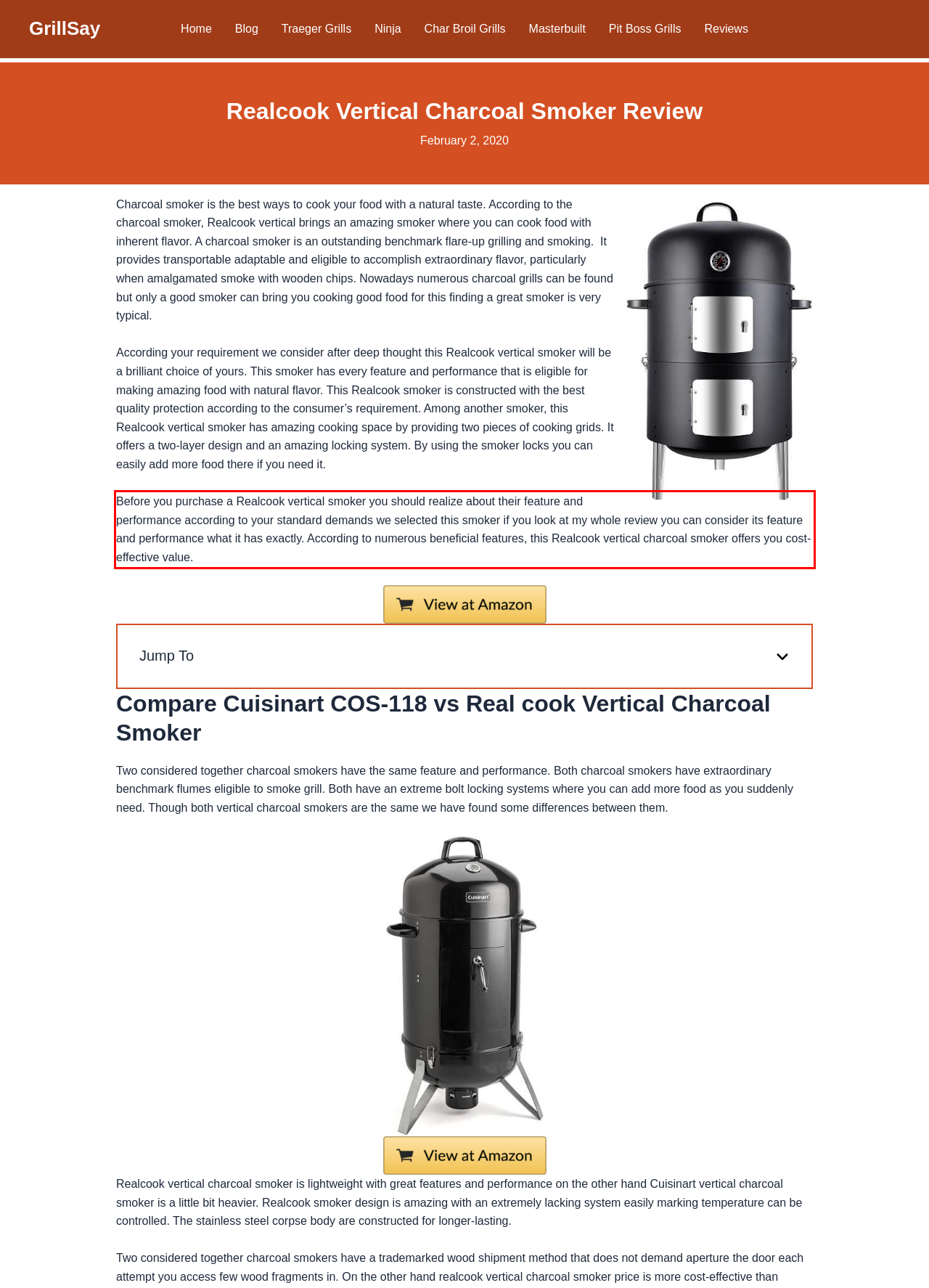You are provided with a screenshot of a webpage that includes a UI element enclosed in a red rectangle. Extract the text content inside this red rectangle.

Before you purchase a Realcook vertical smoker you should realize about their feature and performance according to your standard demands we selected this smoker if you look at my whole review you can consider its feature and performance what it has exactly. According to numerous beneficial features, this Realcook vertical charcoal smoker offers you cost-effective value.